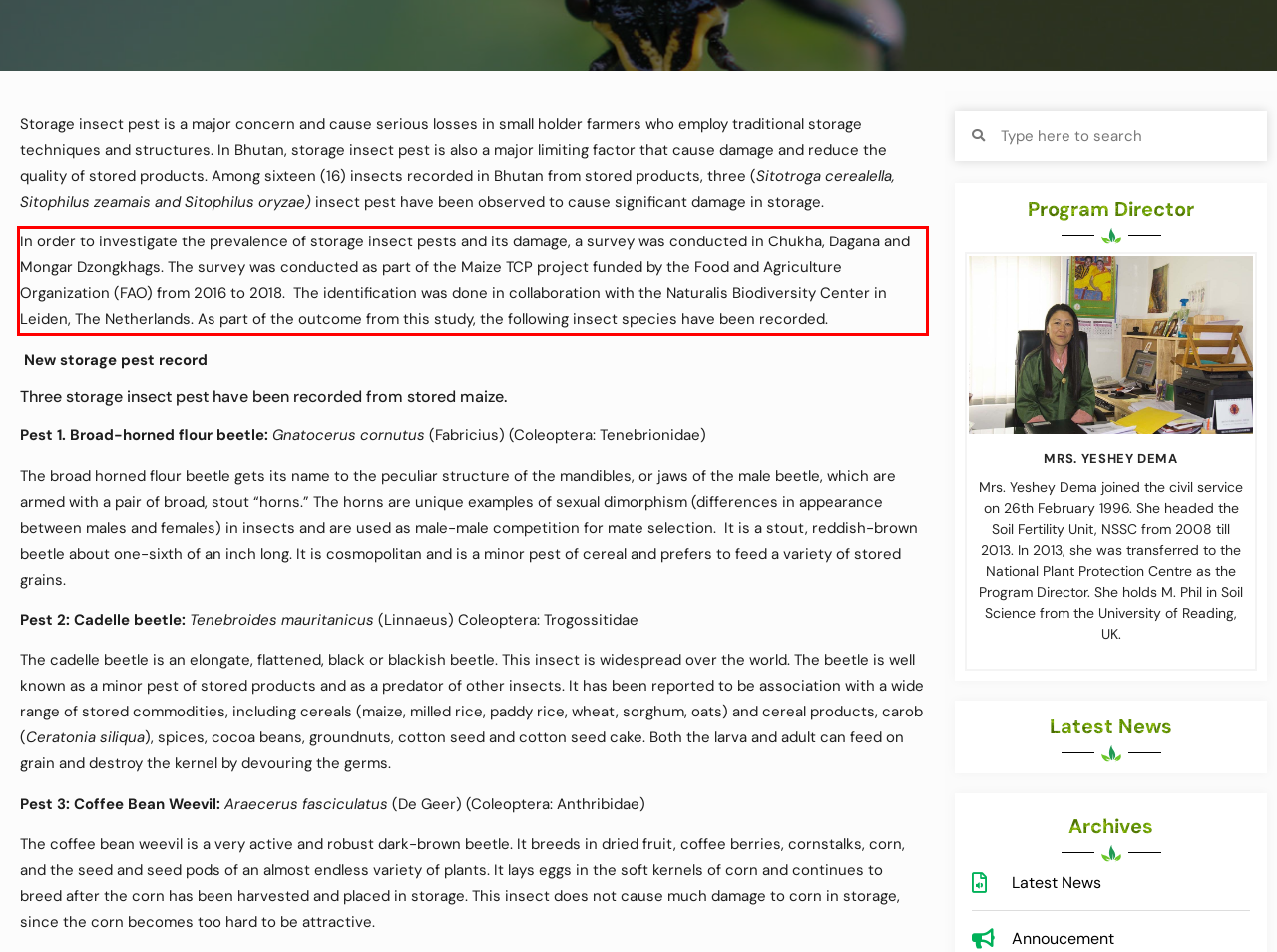Please use OCR to extract the text content from the red bounding box in the provided webpage screenshot.

In order to investigate the prevalence of storage insect pests and its damage, a survey was conducted in Chukha, Dagana and Mongar Dzongkhags. The survey was conducted as part of the Maize TCP project funded by the Food and Agriculture Organization (FAO) from 2016 to 2018. The identification was done in collaboration with the Naturalis Biodiversity Center in Leiden, The Netherlands. As part of the outcome from this study, the following insect species have been recorded.